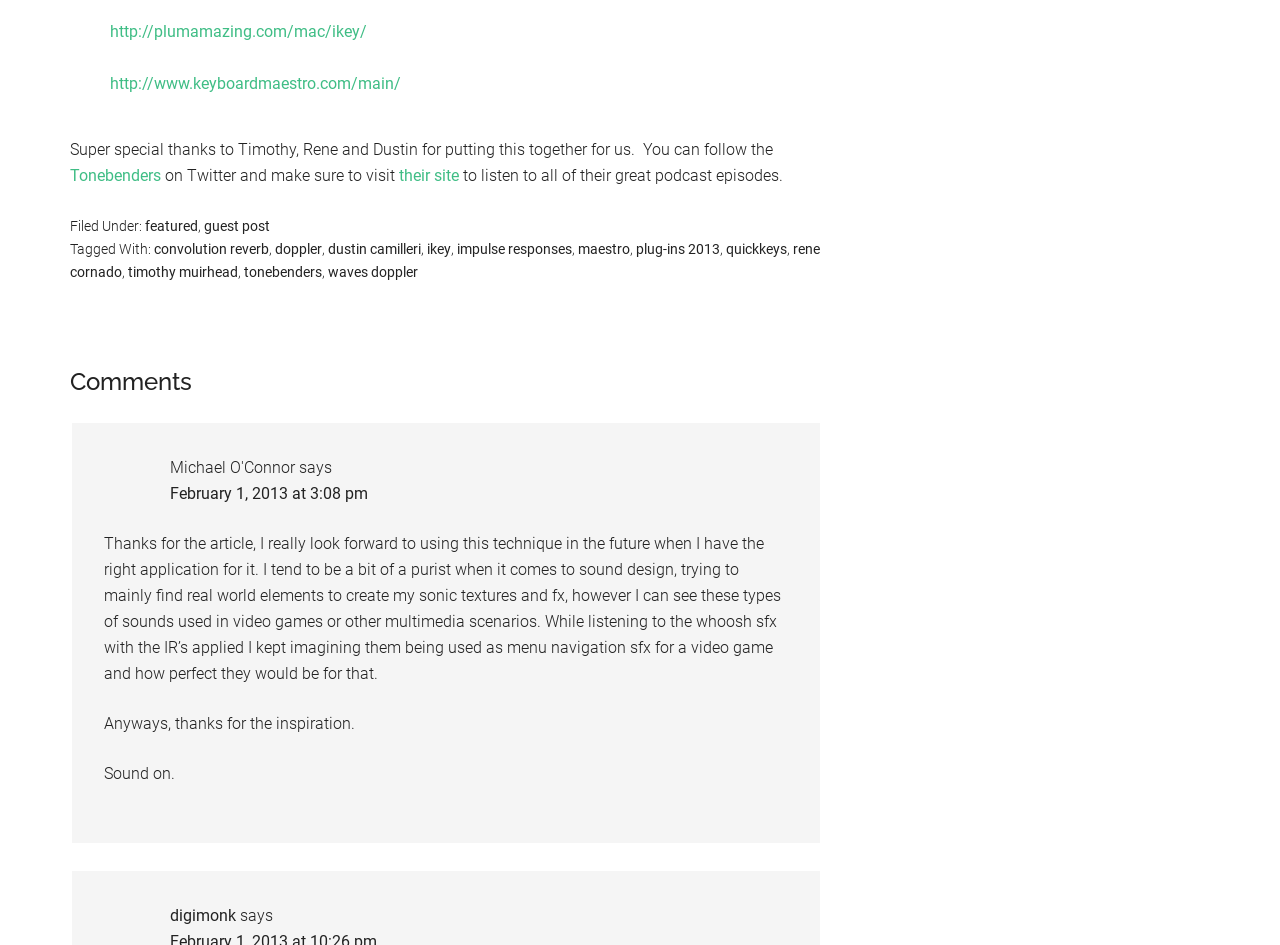Who are the special thanks given to in the article?
Offer a detailed and exhaustive answer to the question.

The article gives special thanks to Timothy, Rene, and Dustin for putting together the content, as mentioned in the static text at the top of the page.